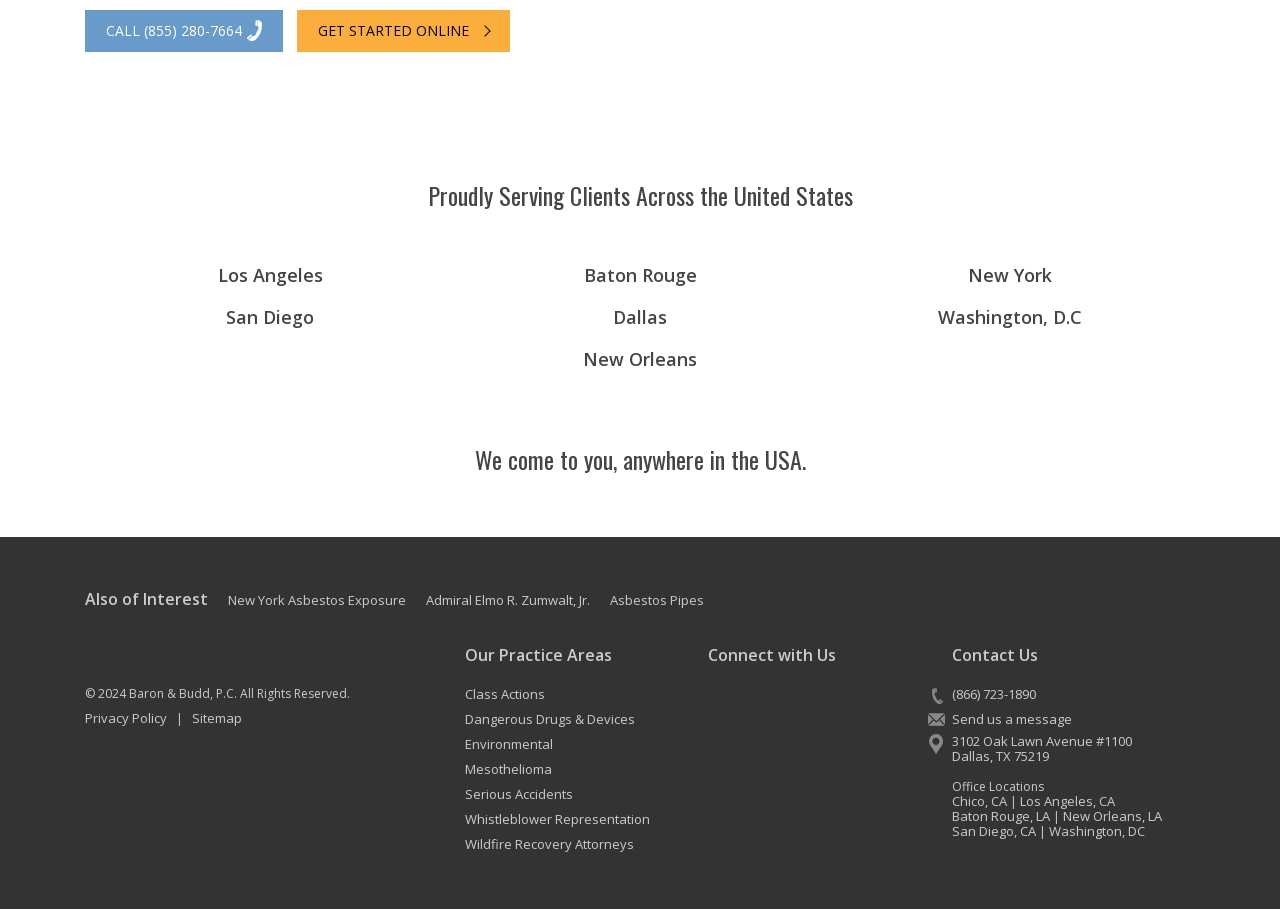Please identify the bounding box coordinates of the area I need to click to accomplish the following instruction: "Click CONTACT".

None